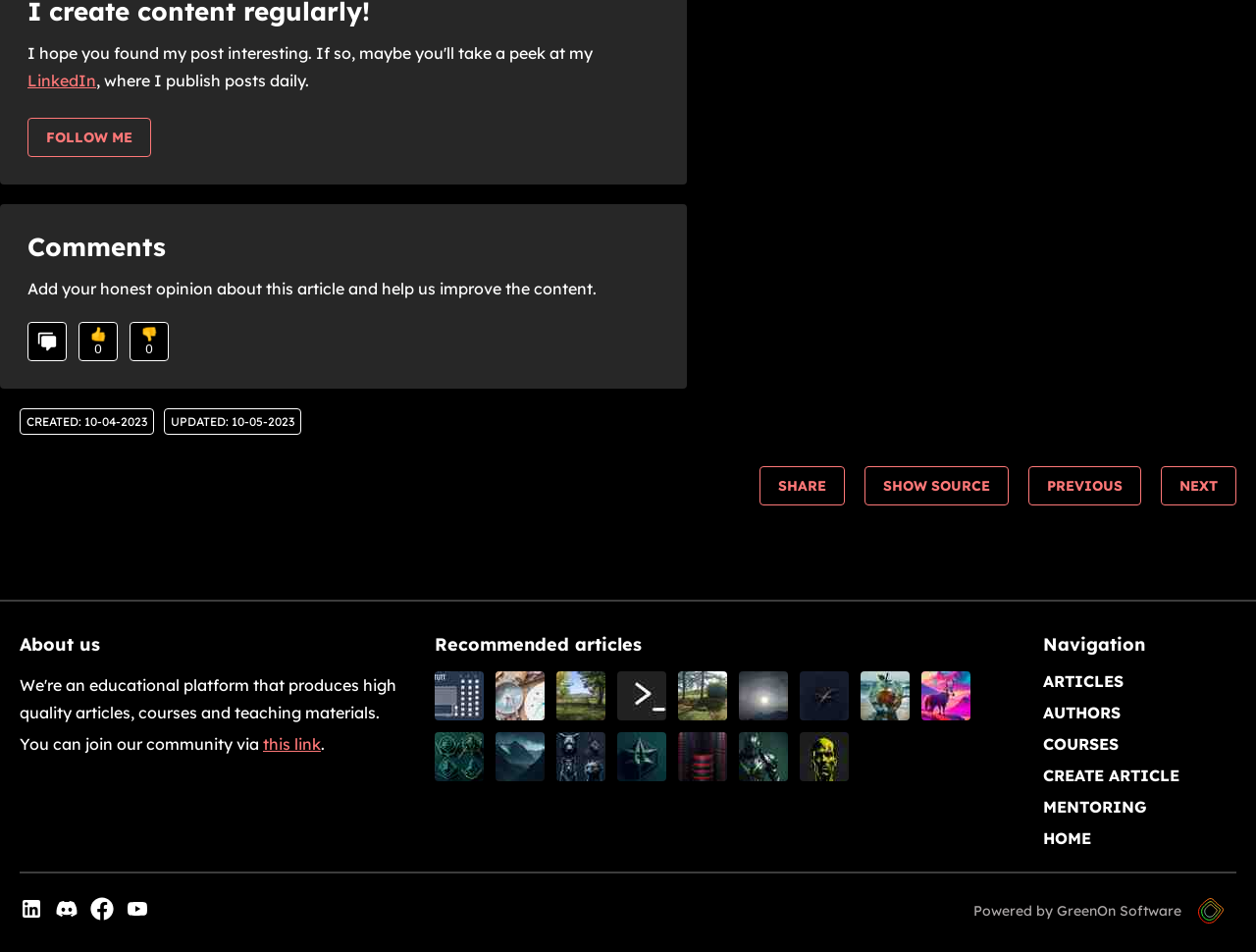Provide the bounding box coordinates of the area you need to click to execute the following instruction: "Go to the 'About us' page".

[0.016, 0.665, 0.324, 0.689]